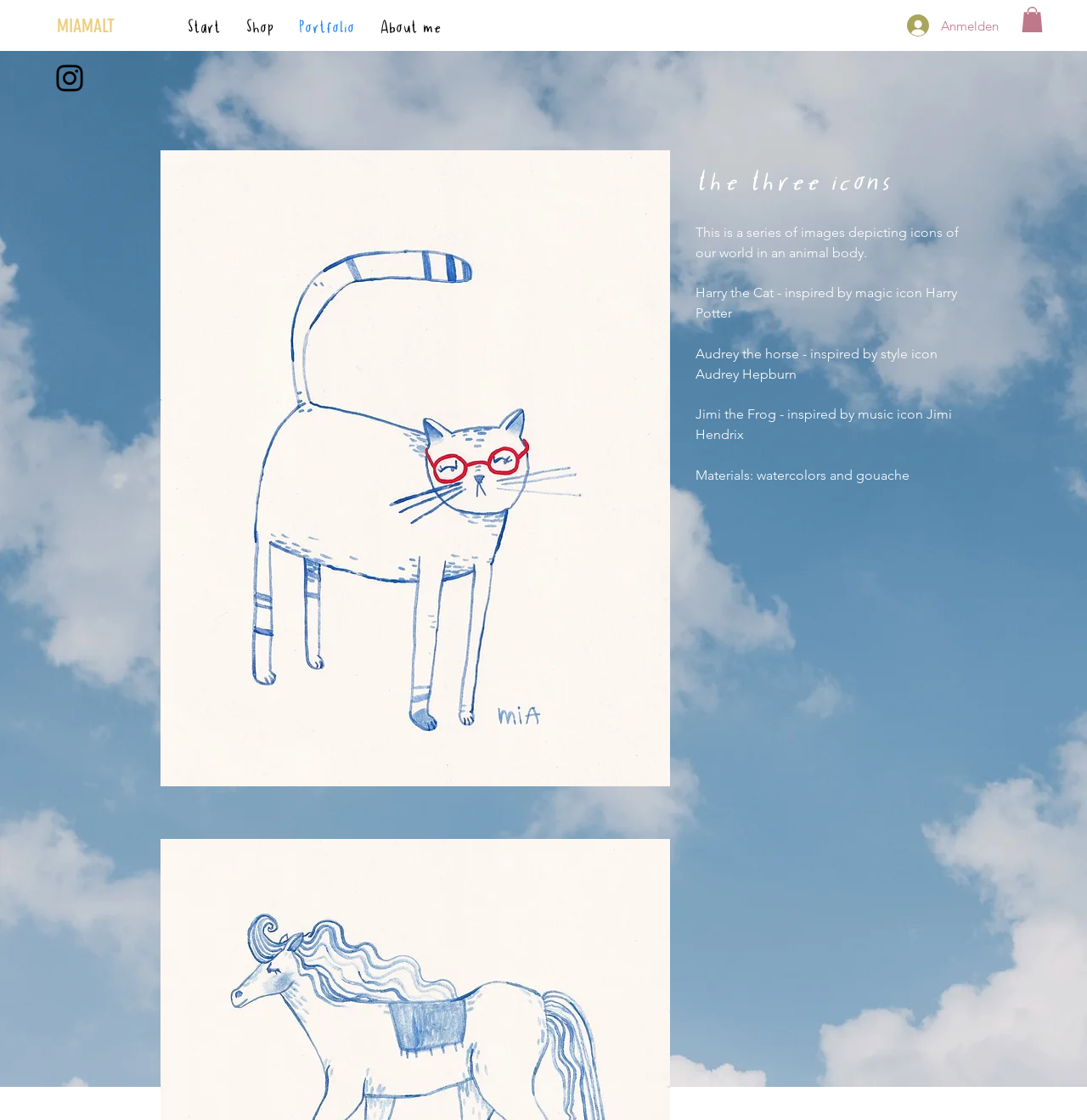Is there a social media link on the webpage?
Based on the image, give a one-word or short phrase answer.

Yes